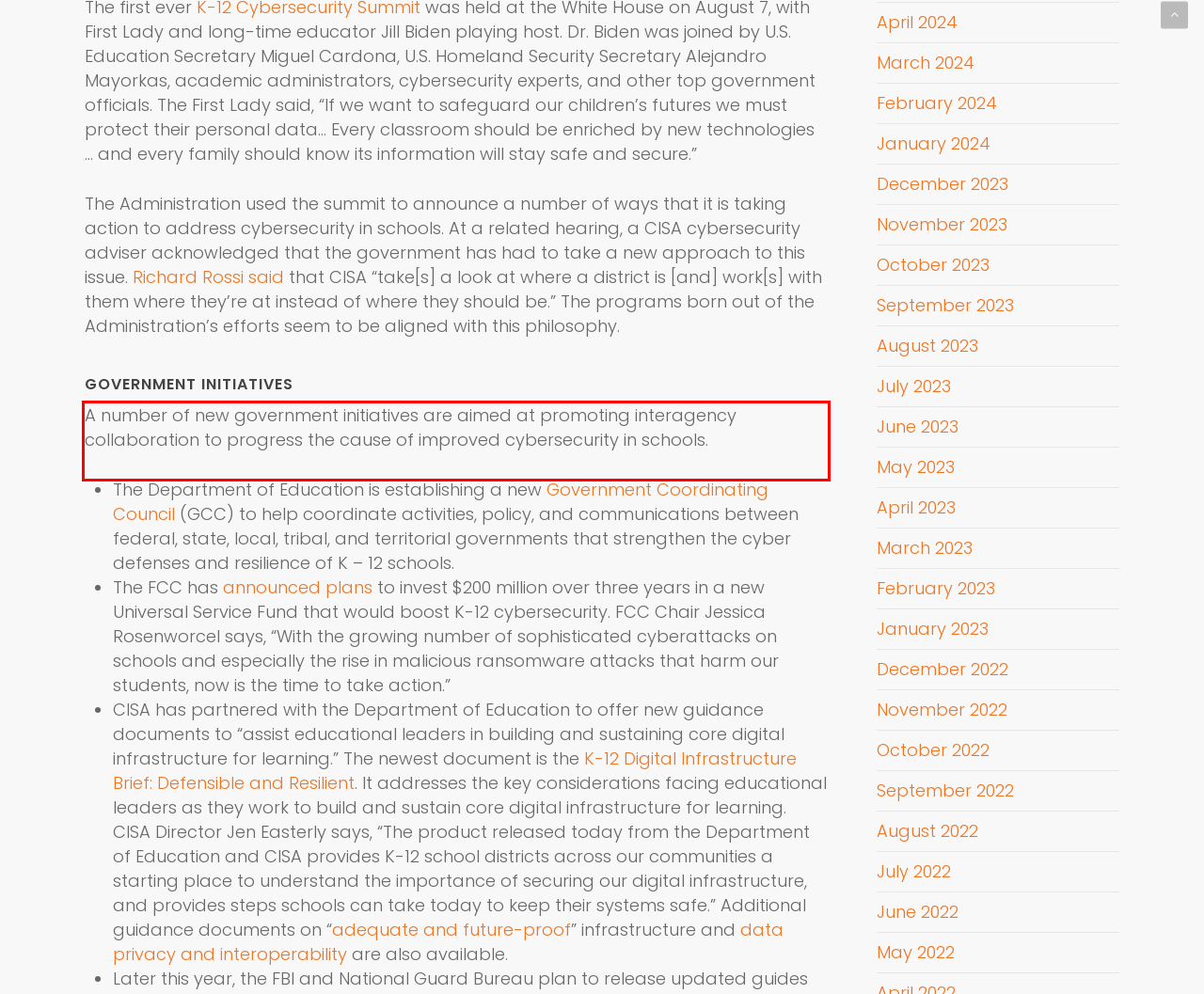You are given a webpage screenshot with a red bounding box around a UI element. Extract and generate the text inside this red bounding box.

A number of new government initiatives are aimed at promoting interagency collaboration to progress the cause of improved cybersecurity in schools.